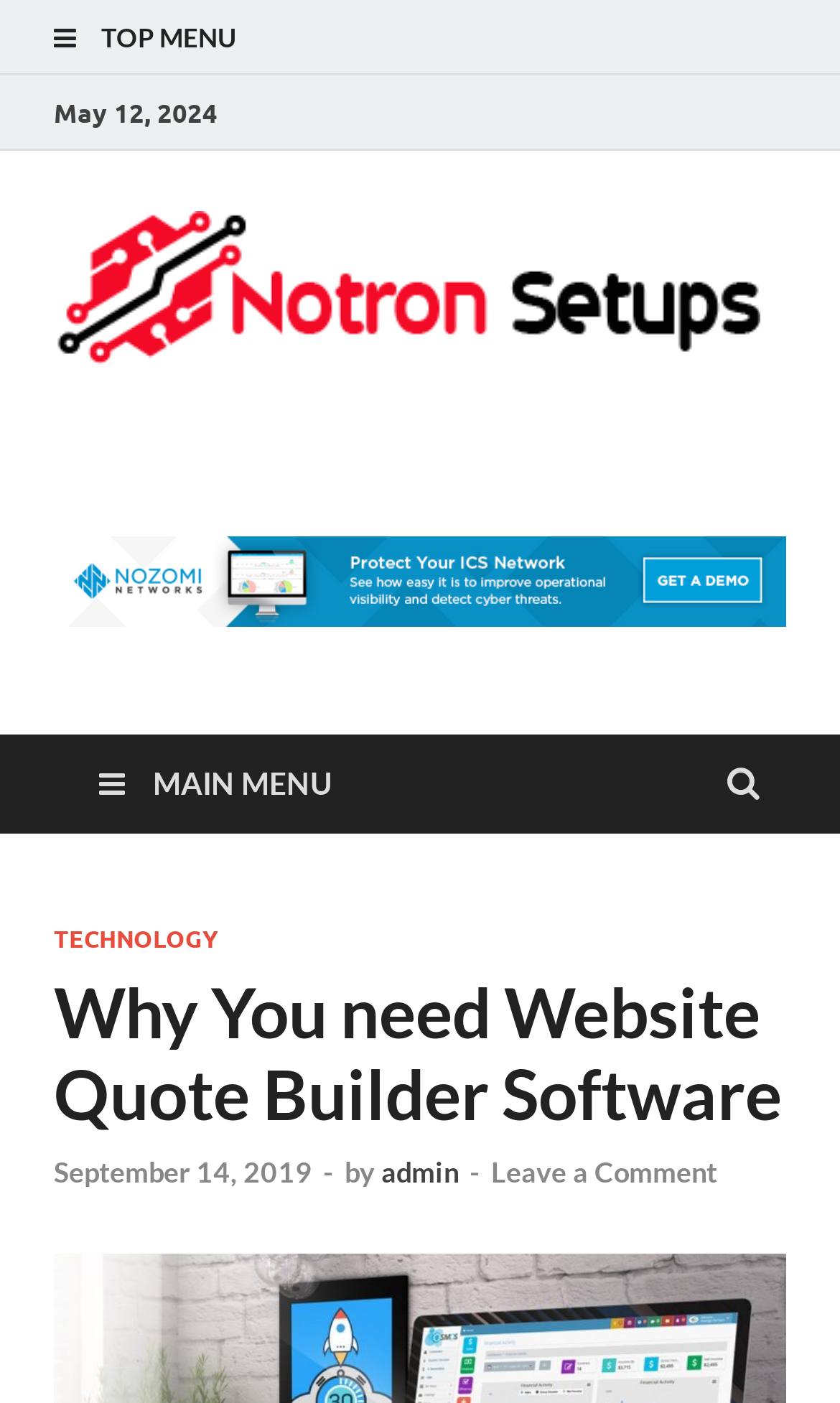Based on what you see in the screenshot, provide a thorough answer to this question: What is the date of the latest article?

I found the date of the latest article by looking at the top section of the webpage, where it says 'May 12, 2024'. This is likely the date the article was published.